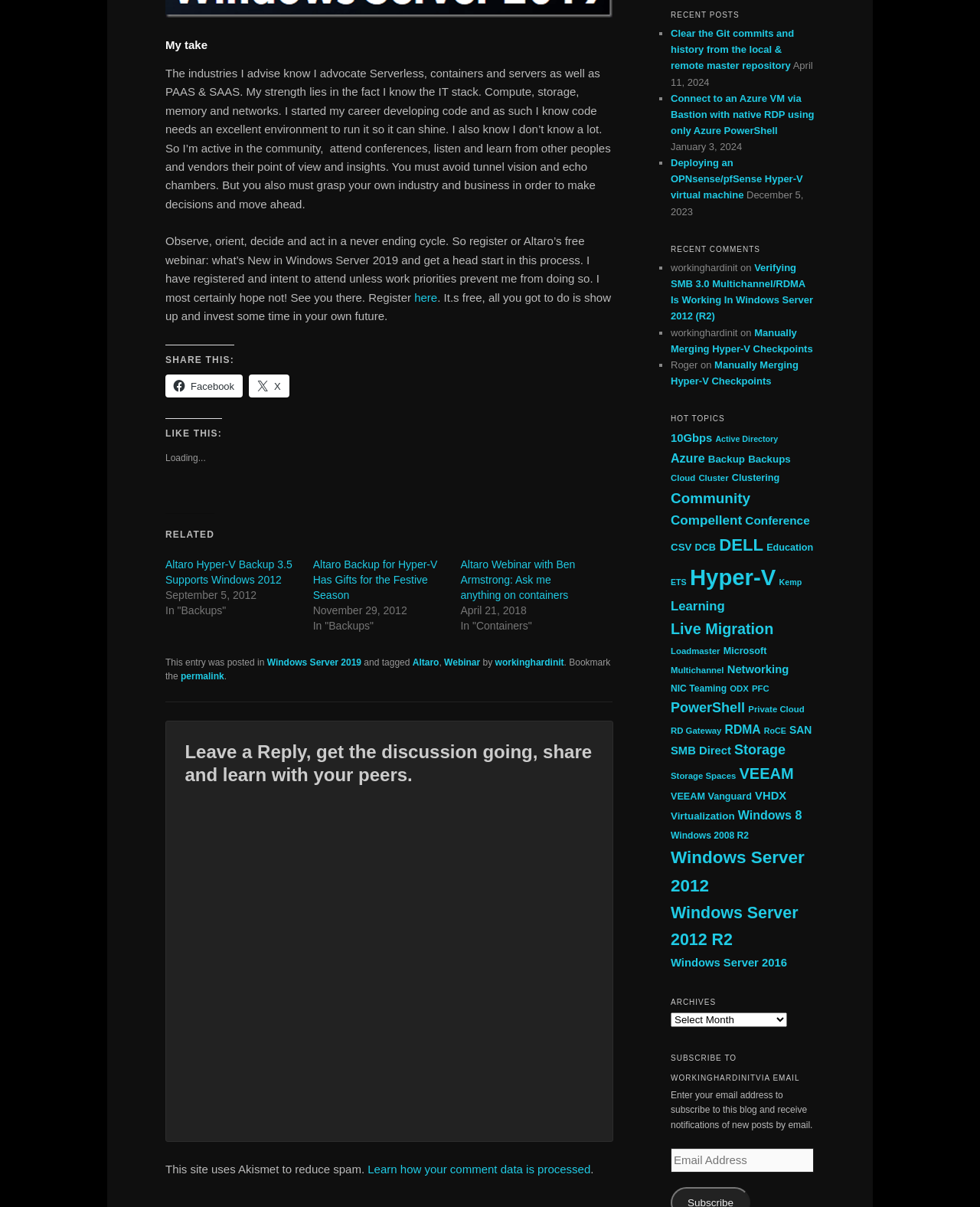What is the purpose of the 'Leave a Reply' section?
Please elaborate on the answer to the question with detailed information.

The purpose of the 'Leave a Reply' section is to allow readers to discuss and share their thoughts with their peers, as indicated by the heading 'Leave a Reply, get the discussion going, share and learn with your peers' above the comment form.